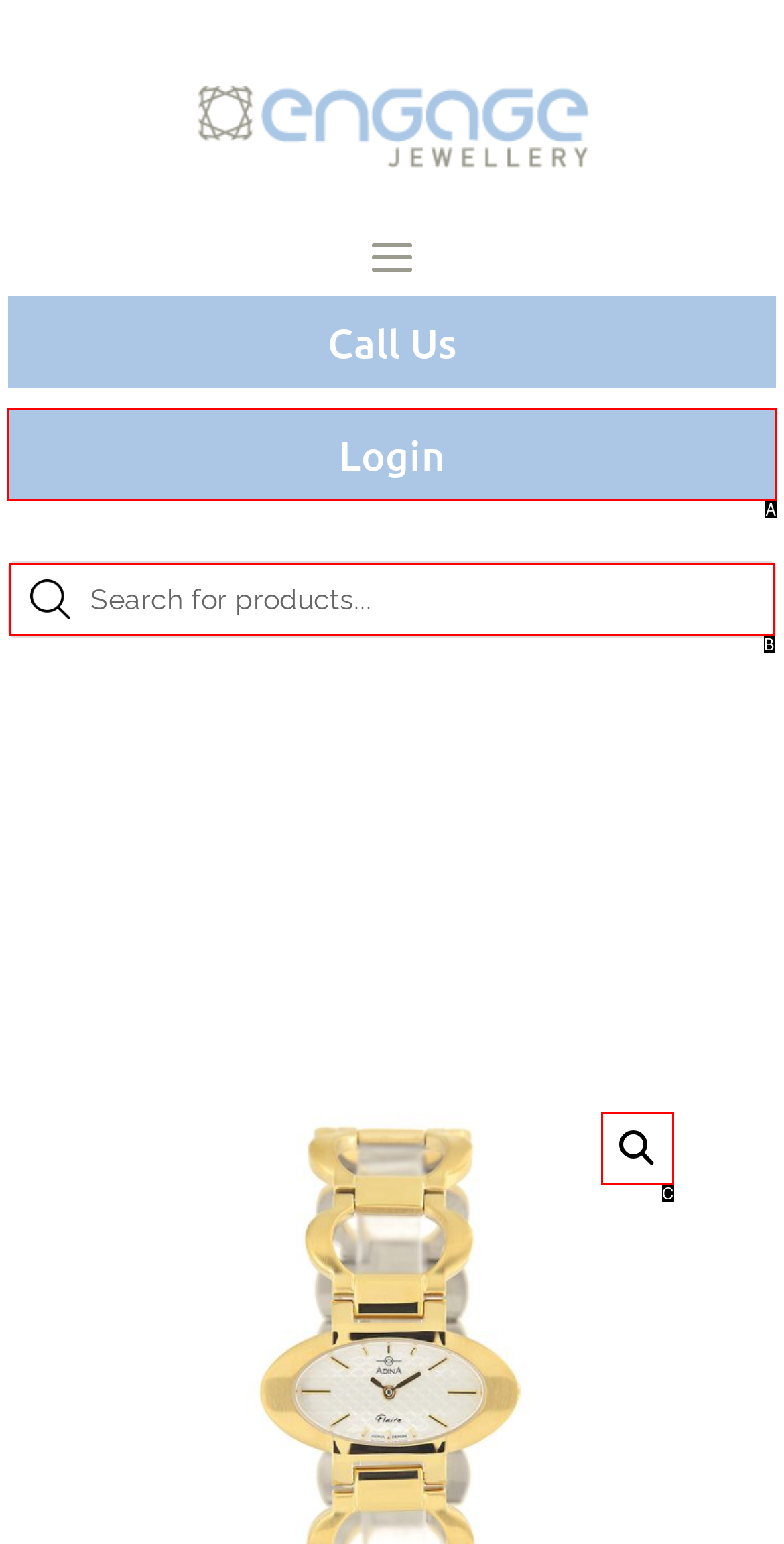Tell me which option best matches this description: name="s" placeholder="Search for products..."
Answer with the letter of the matching option directly from the given choices.

B